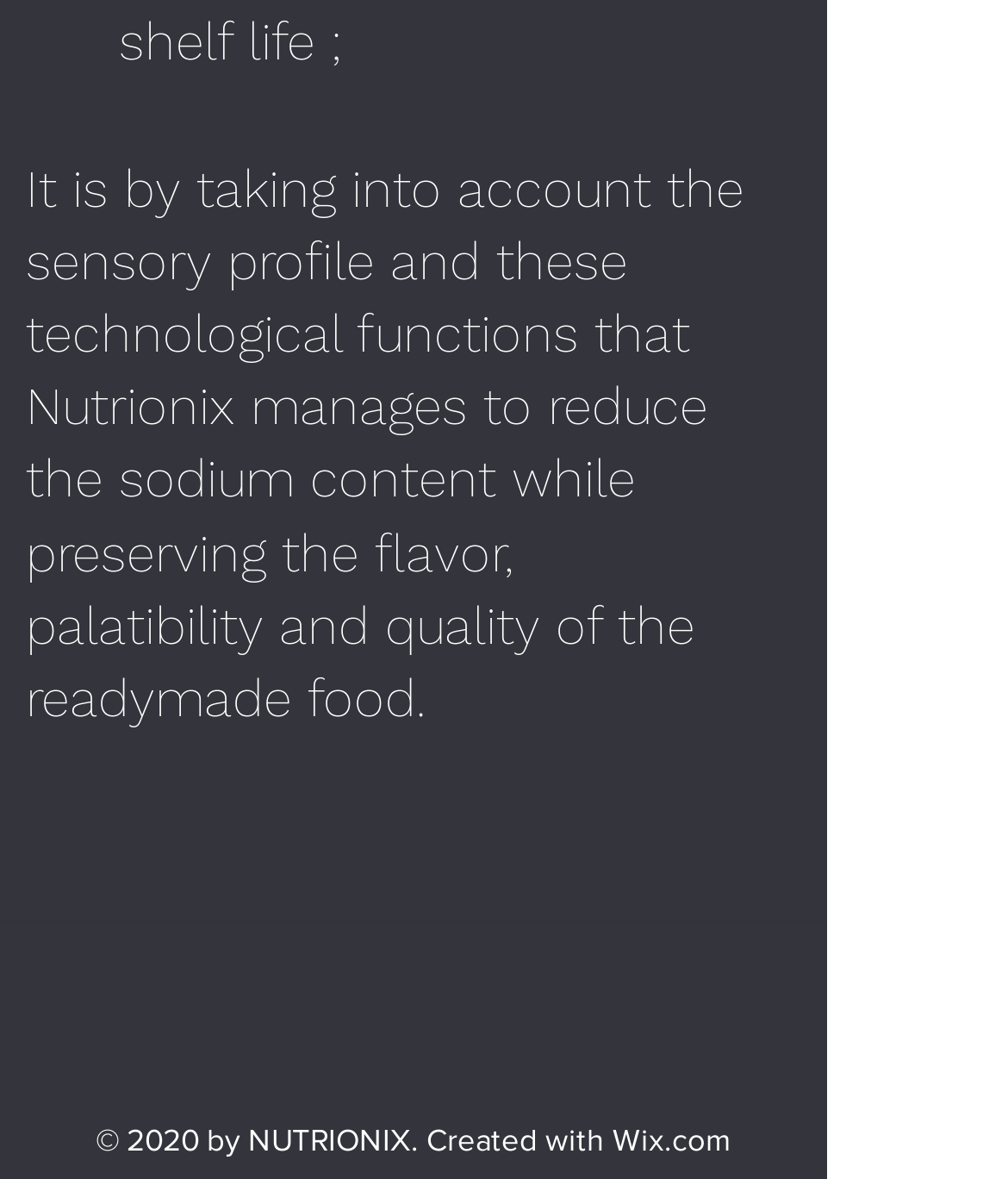Please find the bounding box for the UI component described as follows: "aria-label="linkedin"".

[0.462, 0.857, 0.513, 0.901]